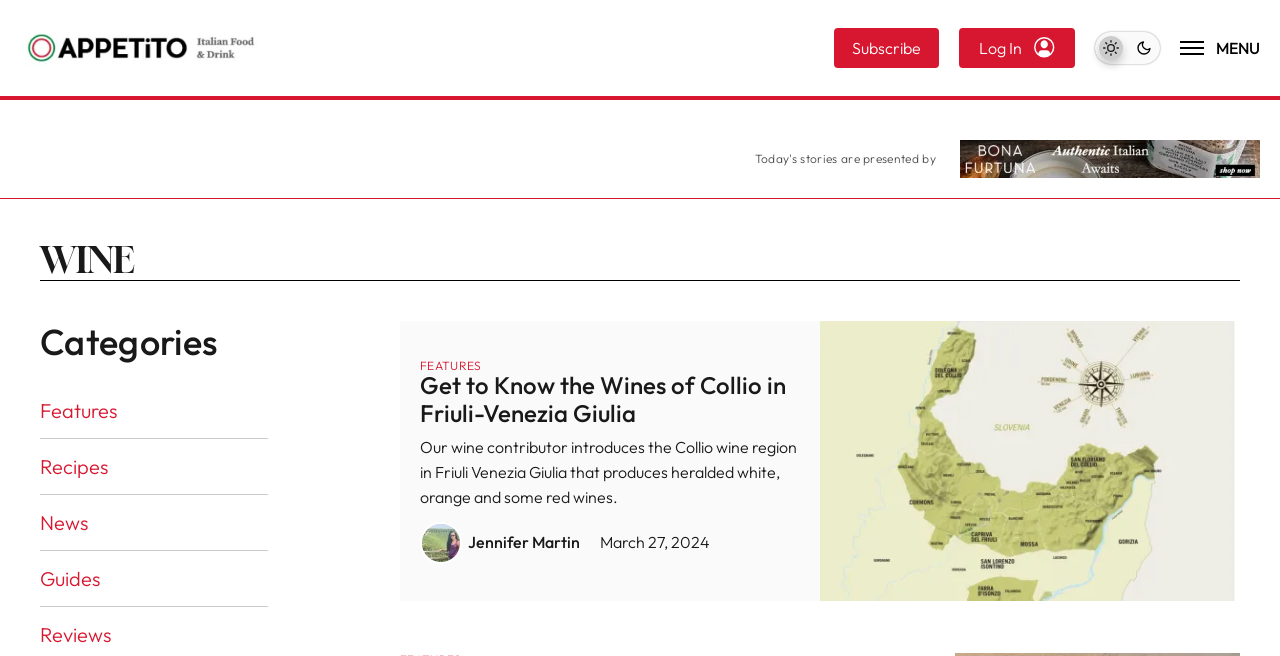Please specify the bounding box coordinates in the format (top-left x, top-left y, bottom-right x, bottom-right y), with values ranging from 0 to 1. Identify the bounding box for the UI component described as follows: Today's stories are presented by

[0.016, 0.213, 0.984, 0.284]